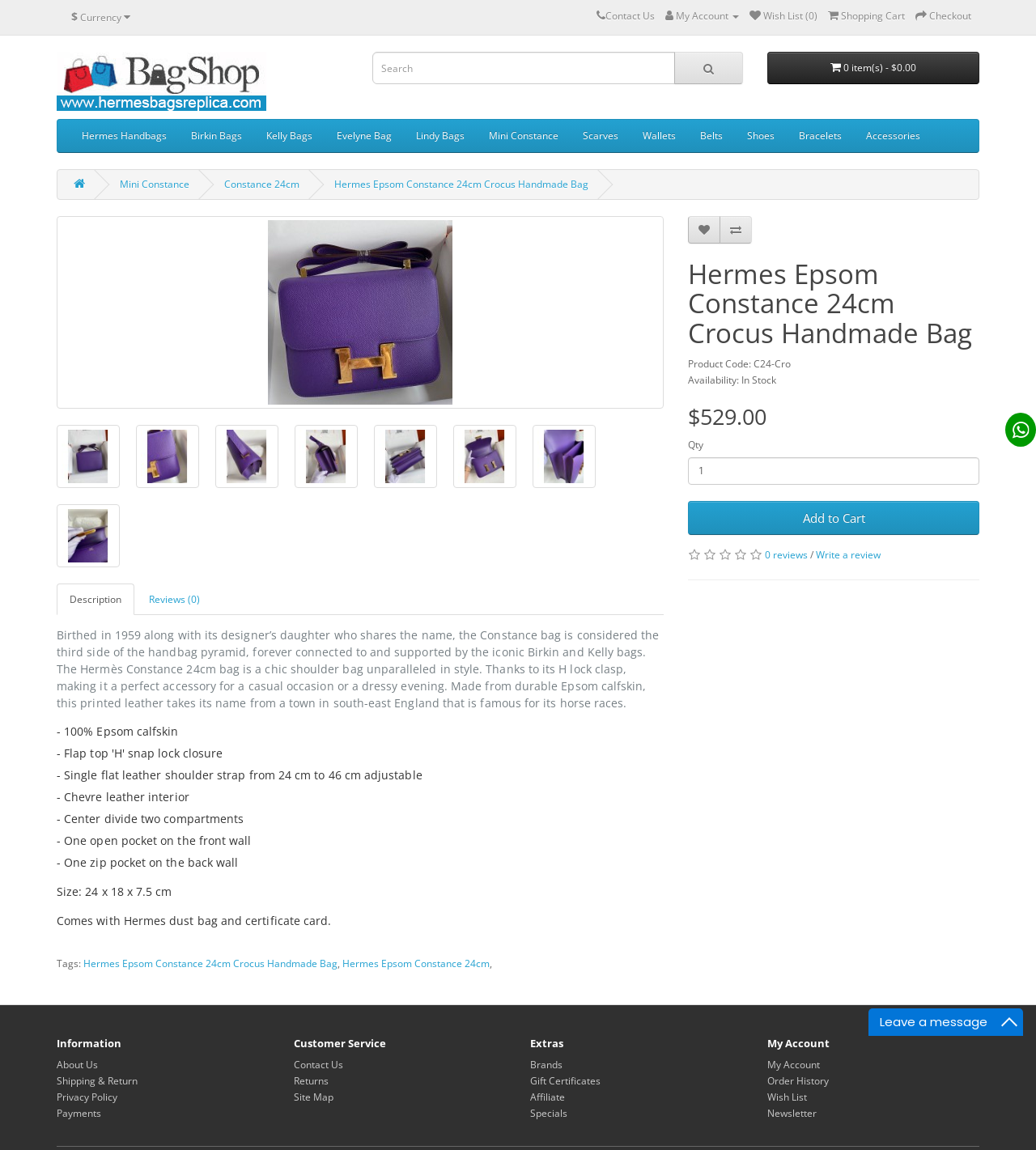Locate the bounding box coordinates of the area to click to fulfill this instruction: "Add to Cart". The bounding box should be presented as four float numbers between 0 and 1, in the order [left, top, right, bottom].

[0.664, 0.435, 0.945, 0.465]